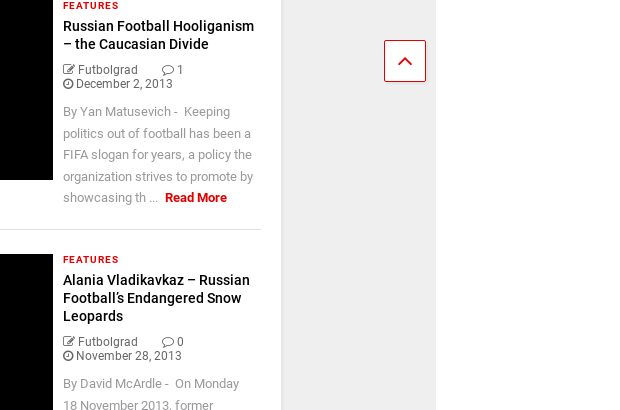Please analyze the image and give a detailed answer to the question:
Who wrote the second article?

I examined the image and found the author of the second article, which is 'Alania Vladikavkaz – Russian Football’s Endangered Snow Leopards', written by David McArdle and published on November 28, 2013.